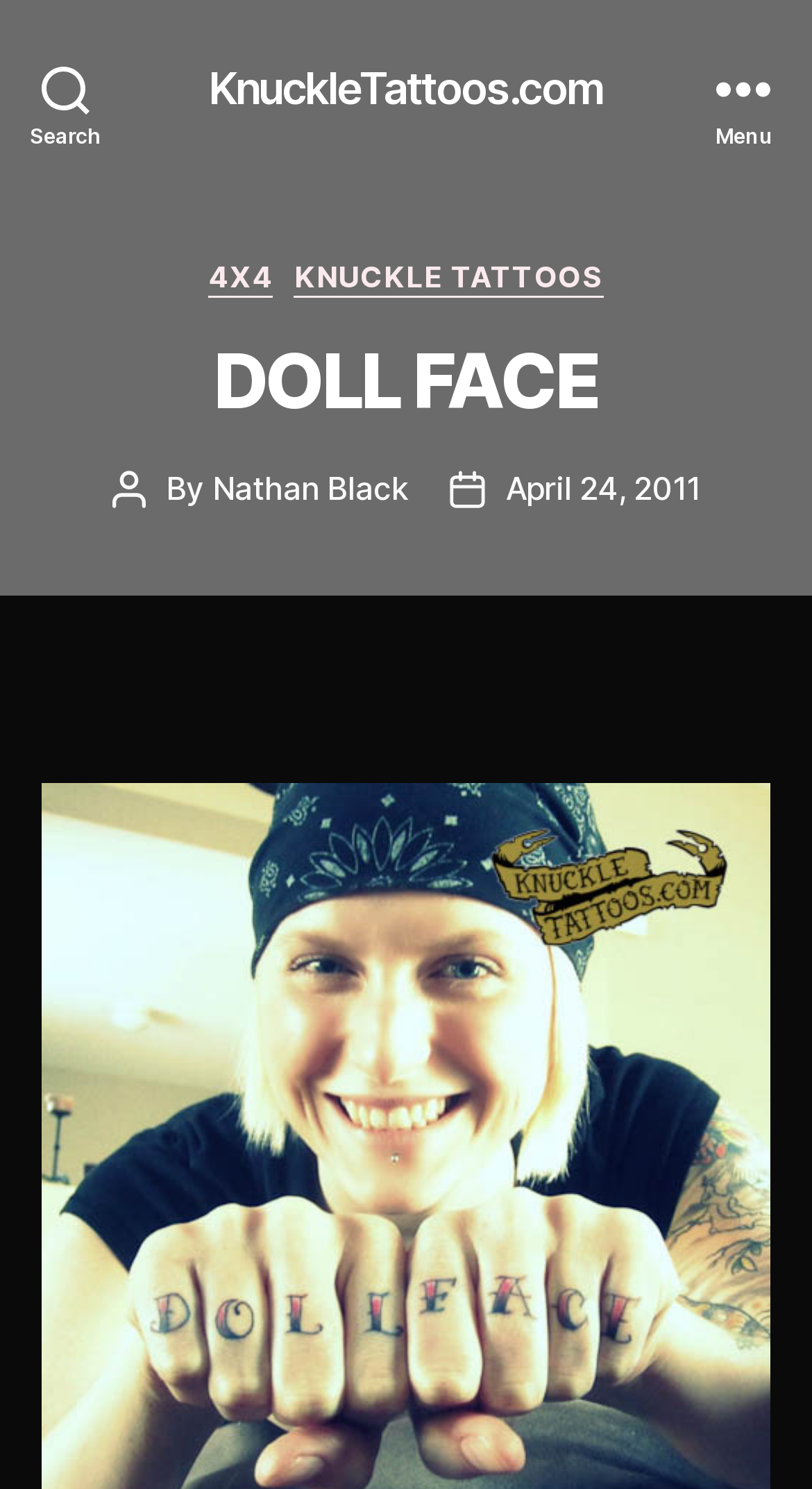Using details from the image, please answer the following question comprehensively:
What is the name of the author of the post?

By analyzing the webpage structure, I found a section that appears to be a post description, which includes the text 'Post author' followed by 'By' and then a link 'Nathan Black'. This suggests that Nathan Black is the author of the post.